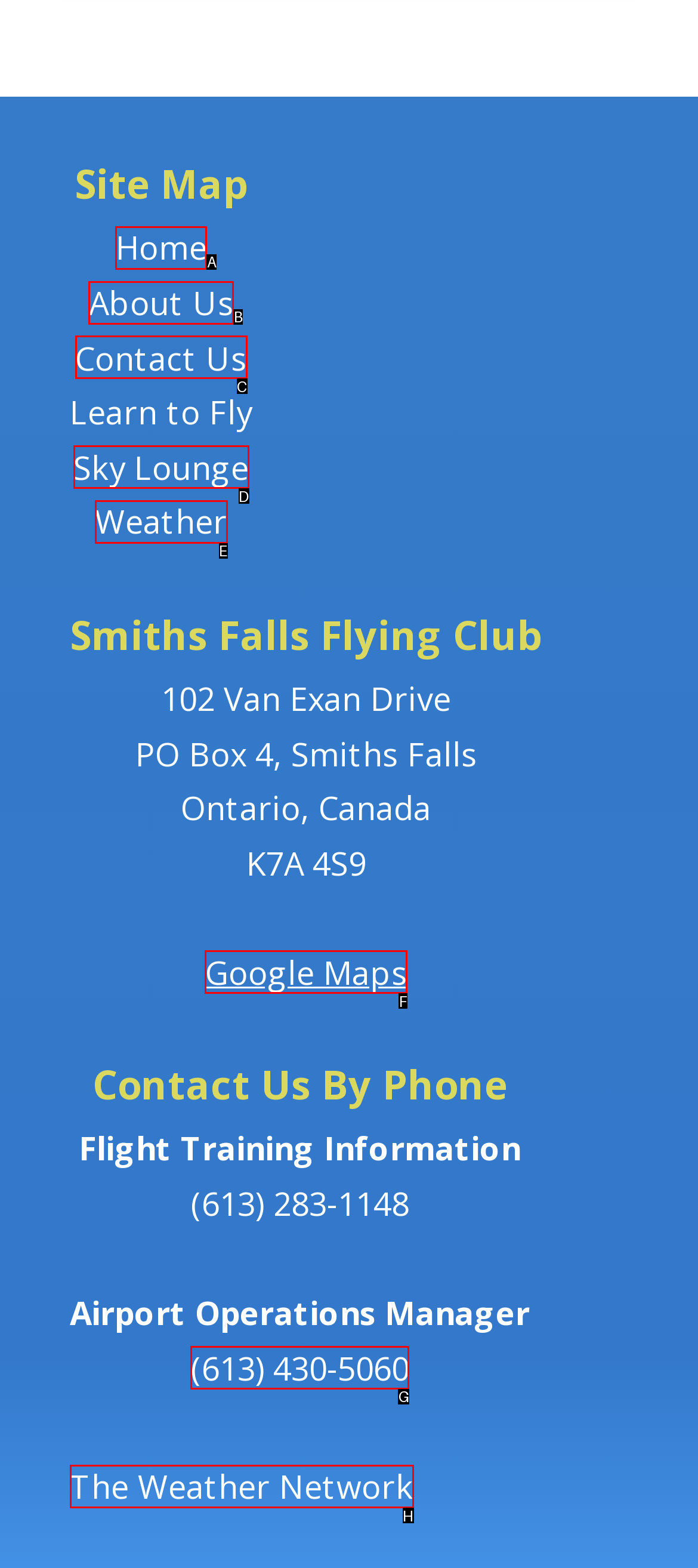Determine which HTML element best fits the description: Weather
Answer directly with the letter of the matching option from the available choices.

E